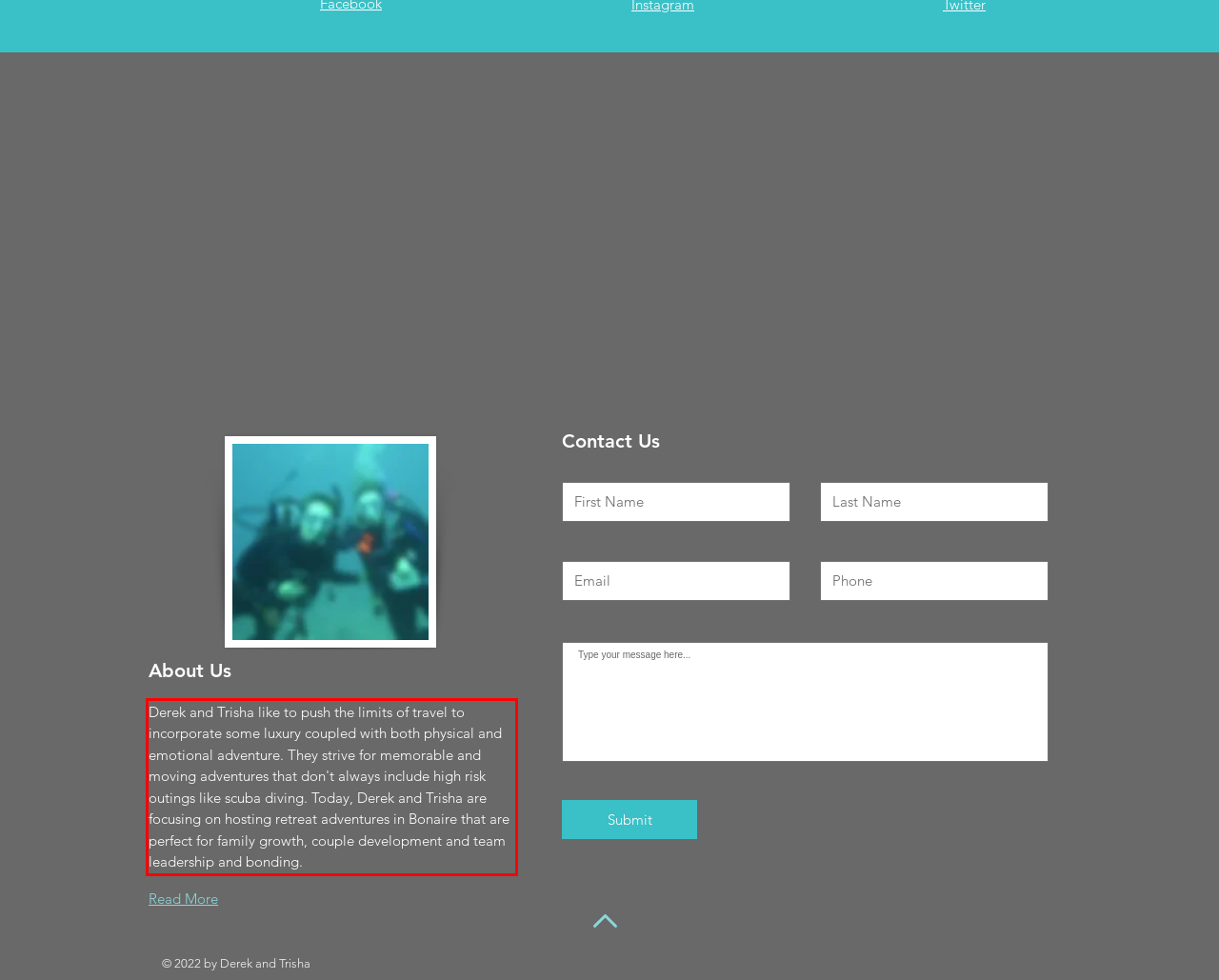You are given a webpage screenshot with a red bounding box around a UI element. Extract and generate the text inside this red bounding box.

Derek and Trisha like to push the limits of travel to incorporate some luxury coupled with both physical and emotional adventure. They strive for memorable and moving adventures that don't always include high risk outings like scuba diving. Today, Derek and Trisha are focusing on hosting retreat adventures in Bonaire that are perfect for family growth, couple development and team leadership and bonding.